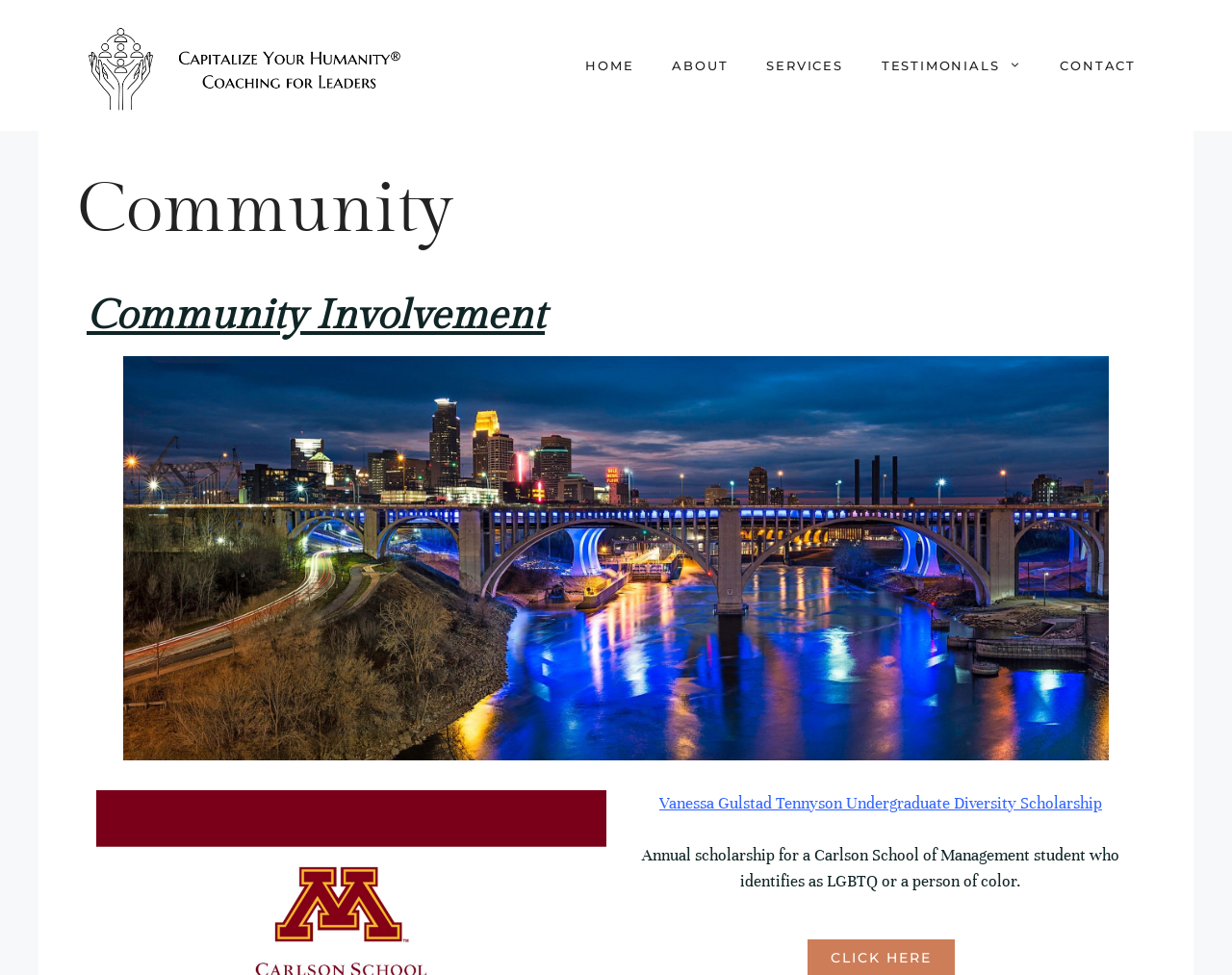What is the category of the webpage?
Look at the image and provide a short answer using one word or a phrase.

Community